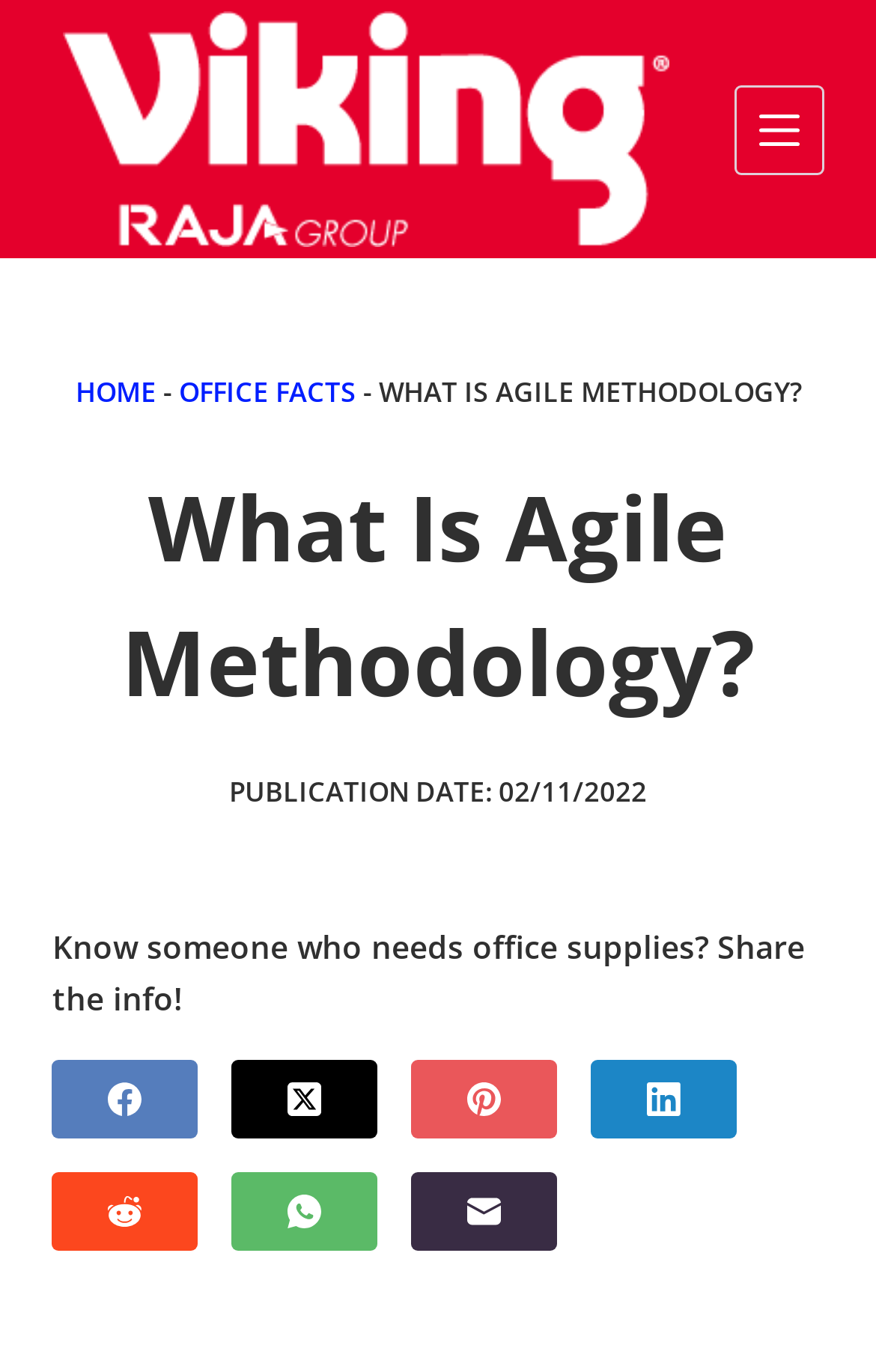Given the description of the UI element: "aria-label="Facebook"", predict the bounding box coordinates in the form of [left, top, right, bottom], with each value being a float between 0 and 1.

[0.06, 0.772, 0.227, 0.829]